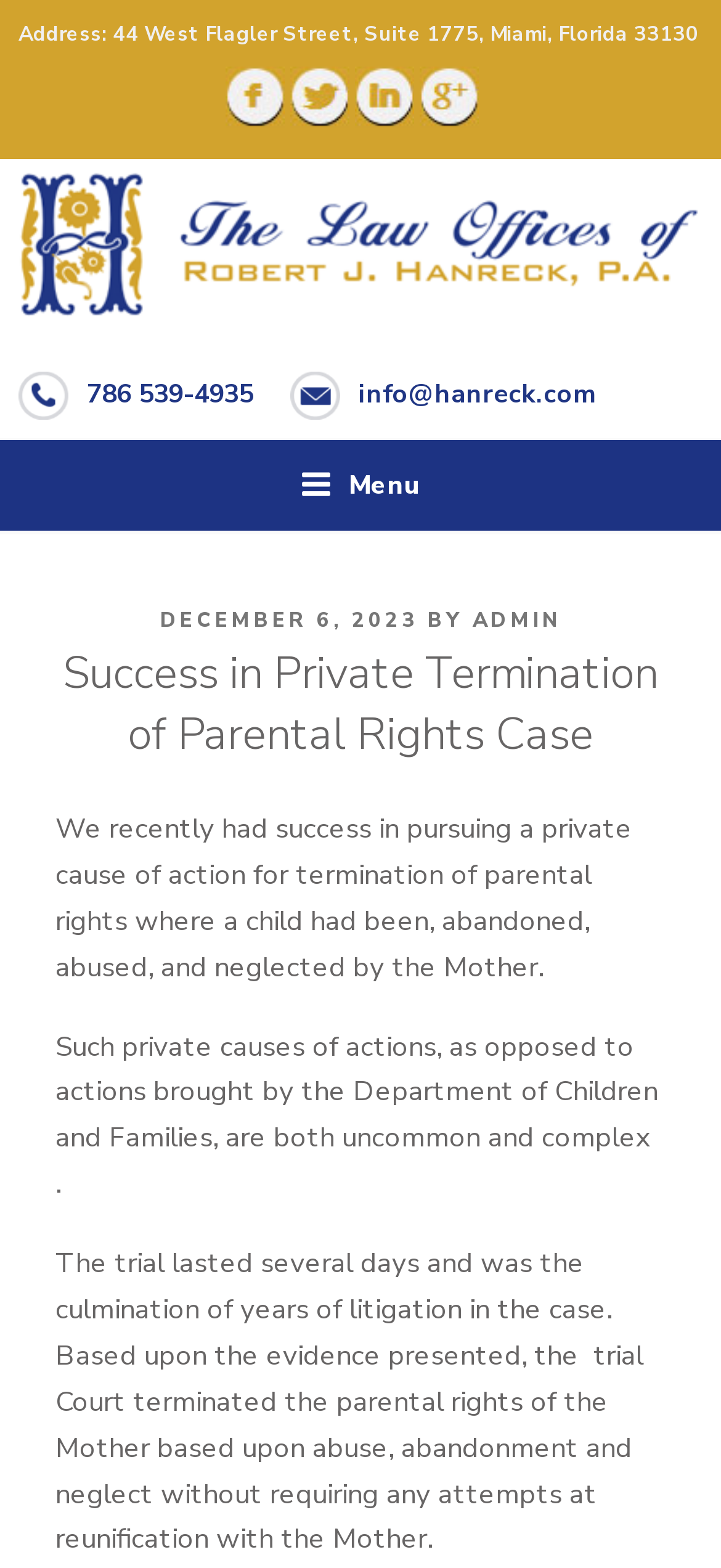Summarize the webpage in an elaborate manner.

This webpage is about a law firm, specifically highlighting a success story in a private termination of parental rights case. At the top, there is an address "44 West Flagler Street, Suite 1775, Miami, Florida 33130" and a row of social media links, including Facebook, Twitter, LinkedIn, and Google+, each accompanied by an image. 

Below the social media links, there is a prominent link to the law firm's main page, "Miami Family Law – Divorce - Civil Litigation | Hanreck", accompanied by an image. On the left side, there are two small images and two links, one for a phone number "786 539-4935" and one for an email address "info@hanreck.com".

The main content of the webpage is a navigation menu labeled "Top Menu" at the top, which can be expanded by clicking the "Menu" button. Below the menu, there is a header section with a title "Success in Private Termination of Parental Rights Case" and a brief description of the case, including the date "DECEMBER 6, 2023" and the author "ADMIN". 

The main article is divided into three paragraphs, describing the law firm's success in pursuing a private cause of action for termination of parental rights, the complexity of such cases, and the outcome of the trial, which resulted in the termination of the parental rights of the Mother based on abuse, abandonment, and neglect.